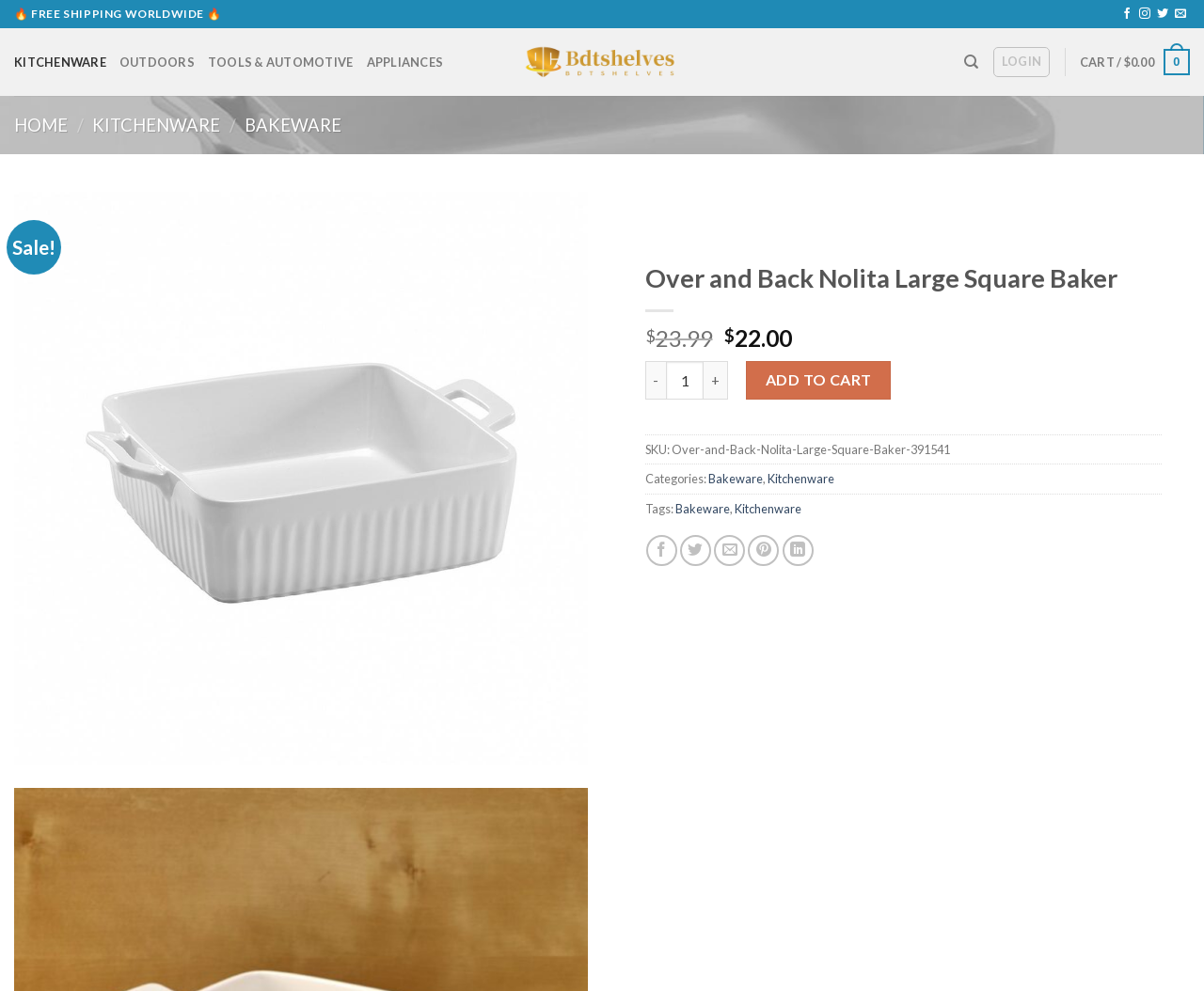What is the category of the product?
Kindly offer a detailed explanation using the data available in the image.

The category of the product can be found in the categories section, which lists 'Bakeware' and 'Kitchenware' as the categories.